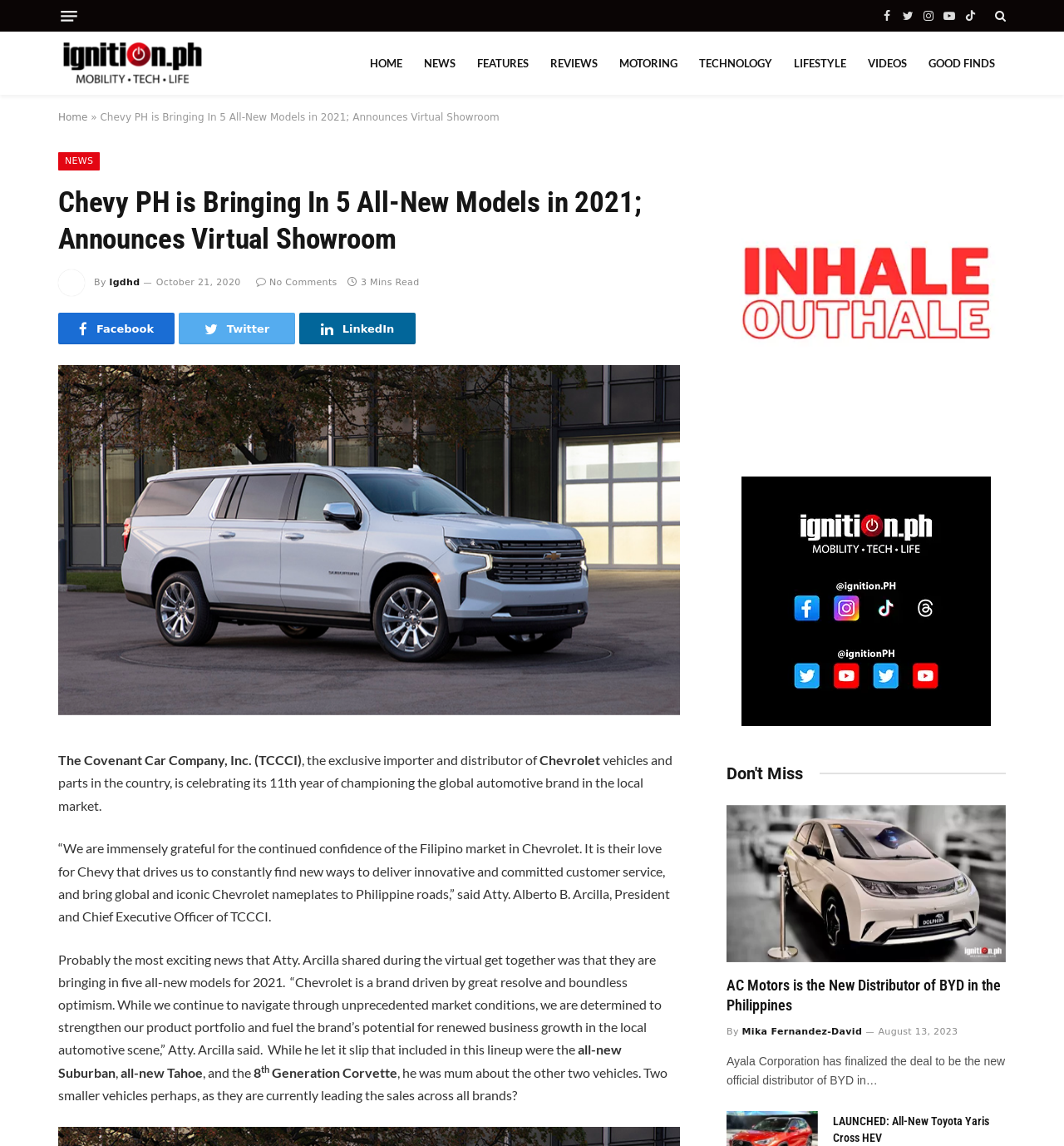Can you specify the bounding box coordinates of the area that needs to be clicked to fulfill the following instruction: "Share this article on Facebook"?

[0.008, 0.695, 0.038, 0.72]